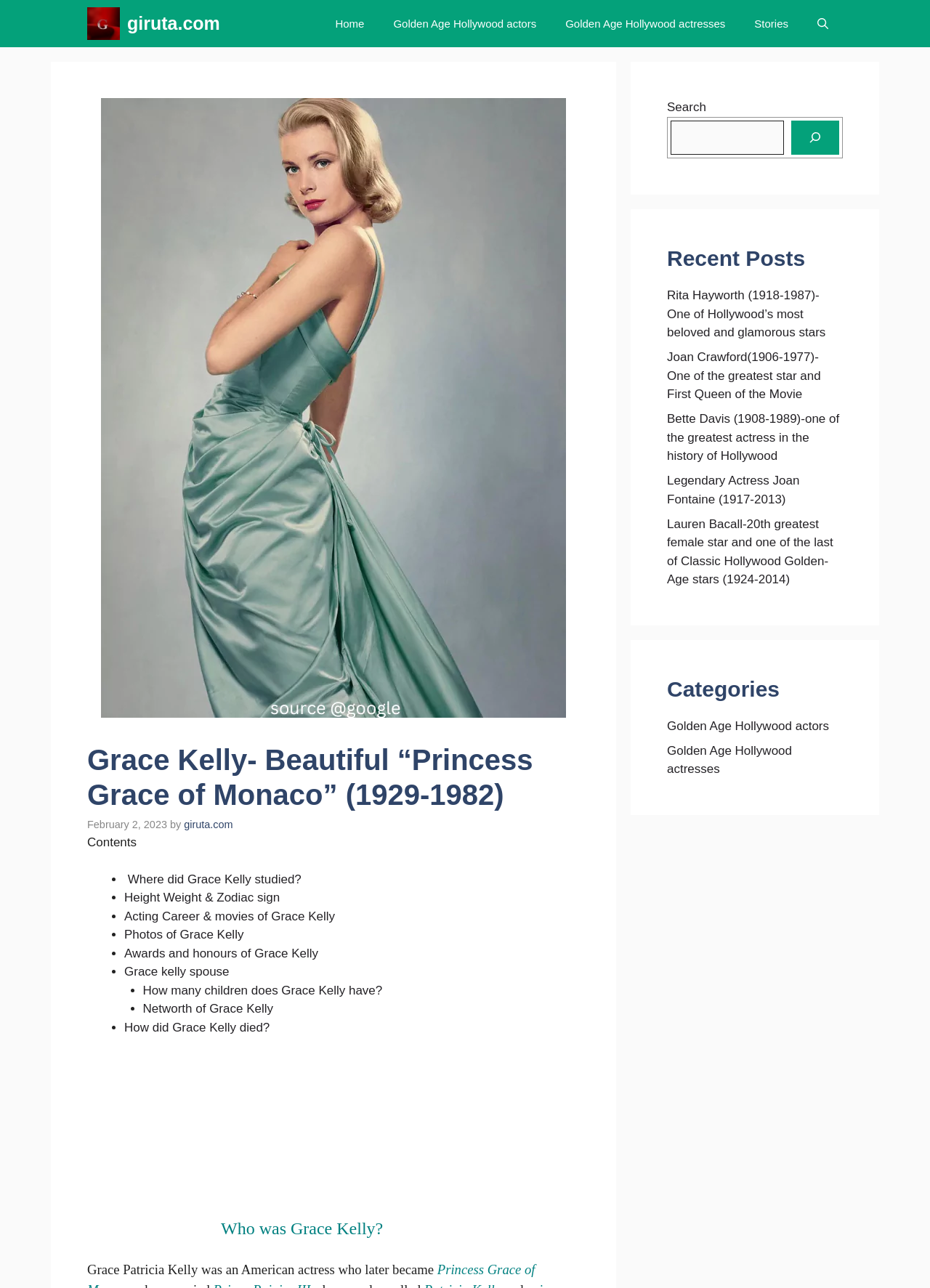How many categories are listed on this webpage?
Please give a detailed answer to the question using the information shown in the image.

I looked at the categories section and saw that there are two categories listed: 'Golden Age Hollywood actors' and 'Golden Age Hollywood actresses'.